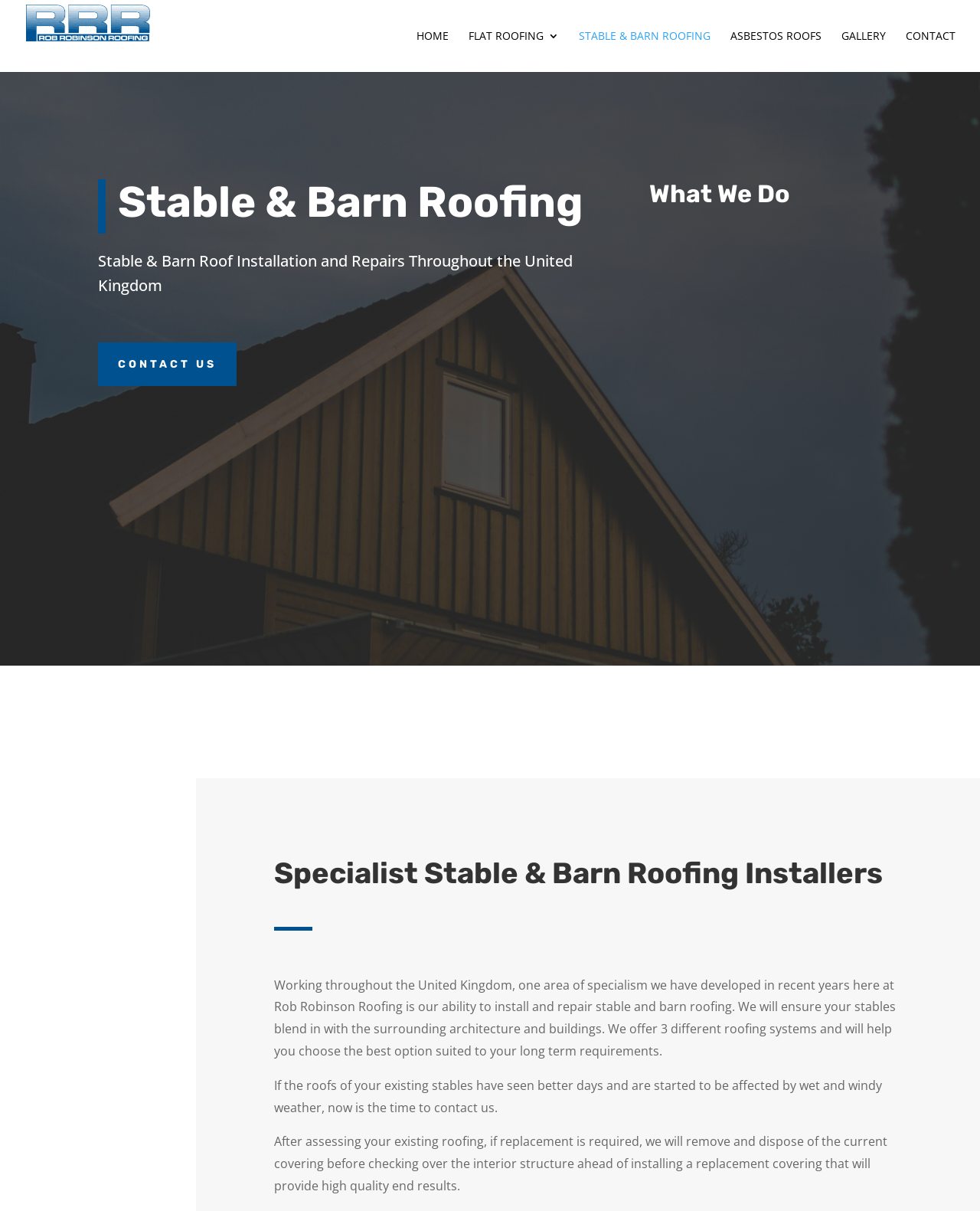Bounding box coordinates are to be given in the format (top-left x, top-left y, bottom-right x, bottom-right y). All values must be floating point numbers between 0 and 1. Provide the bounding box coordinate for the UI element described as: Рендеринг (rendering)

None